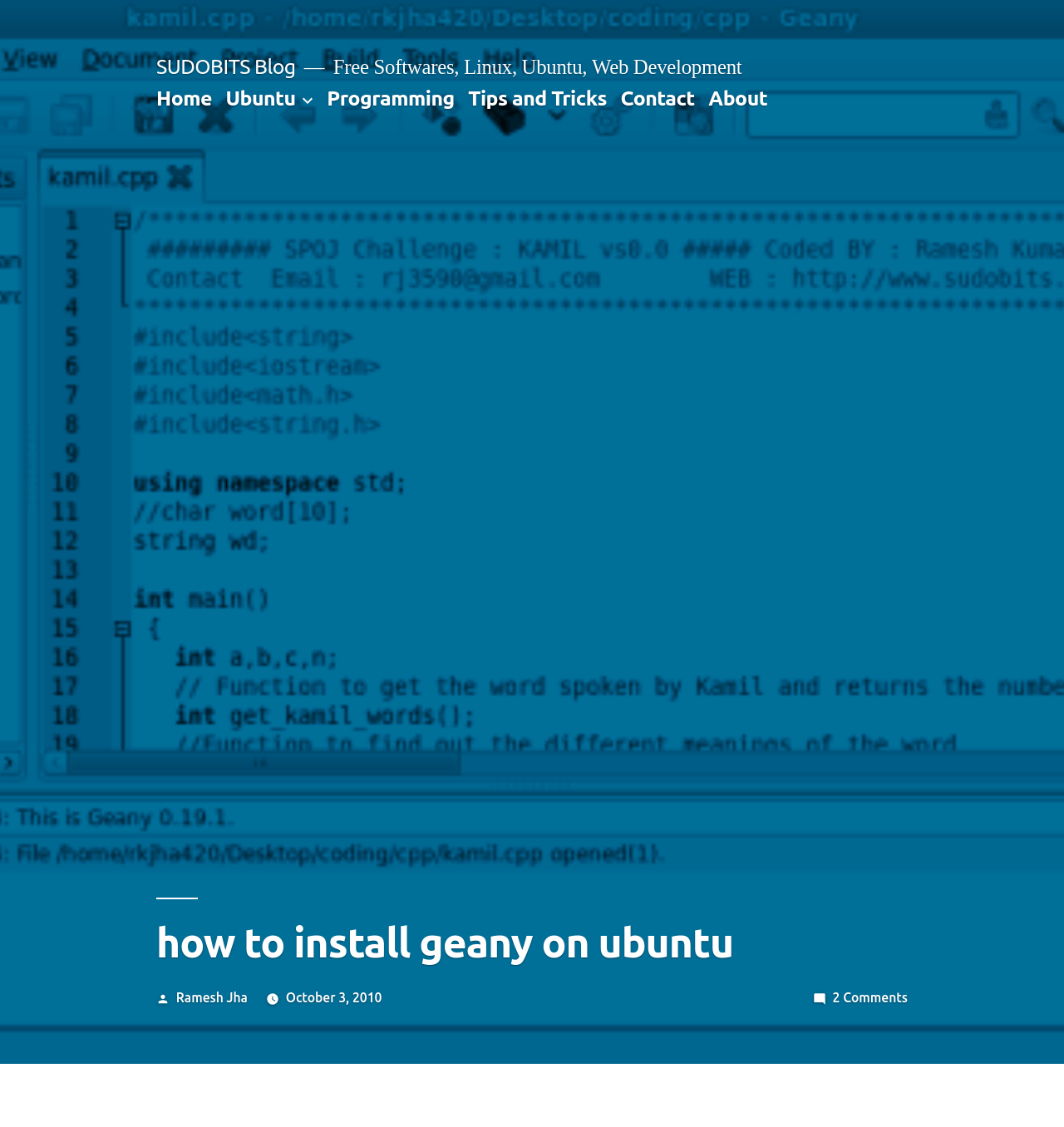Describe all visible elements and their arrangement on the webpage.

The webpage is a blog post titled "how to install geany on ubuntu" on the SUDOBITS Blog. At the top left, there is a link to the blog's homepage, "SUDOBITS Blog", and a static text displaying the categories "Free Softwares, Linux, Ubuntu, Web Development". 

Below the categories, there is a top menu navigation bar with links to "Home", "Ubuntu", "Programming", "Tips and Tricks", "Contact", and "About". The "Ubuntu" link has a popup menu that is not expanded.

The main content of the webpage is an image that takes up the entire width of the page, with a caption "web development tools for ubuntu - Geany". 

Below the image, there is a heading that repeats the title of the blog post, "how to install geany on ubuntu". The author's information is displayed, with a "Posted by" label followed by a link to the author's name, "Ramesh Jha", and the date of the post, "October 3, 2010". 

At the bottom right, there is a link to the comments section, "2 Comments on how to install geany on ubuntu".